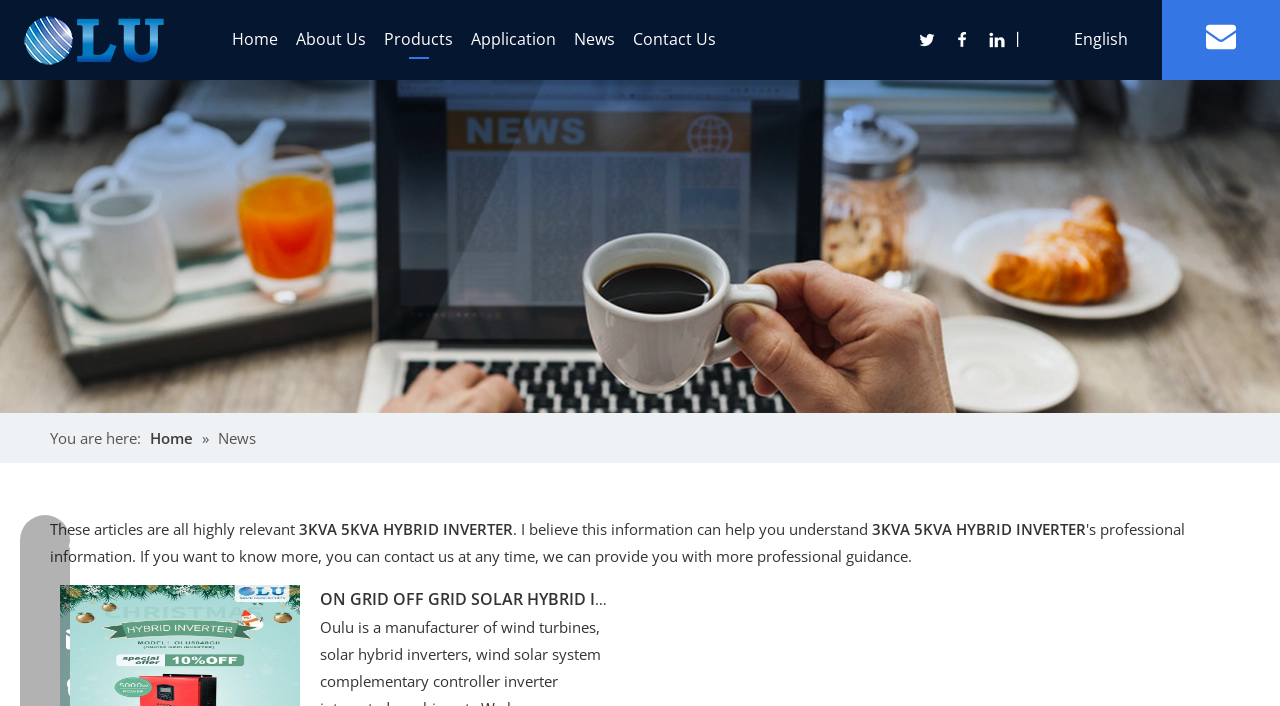Please indicate the bounding box coordinates of the element's region to be clicked to achieve the instruction: "Click on the Home link". Provide the coordinates as four float numbers between 0 and 1, i.e., [left, top, right, bottom].

[0.182, 0.04, 0.218, 0.071]